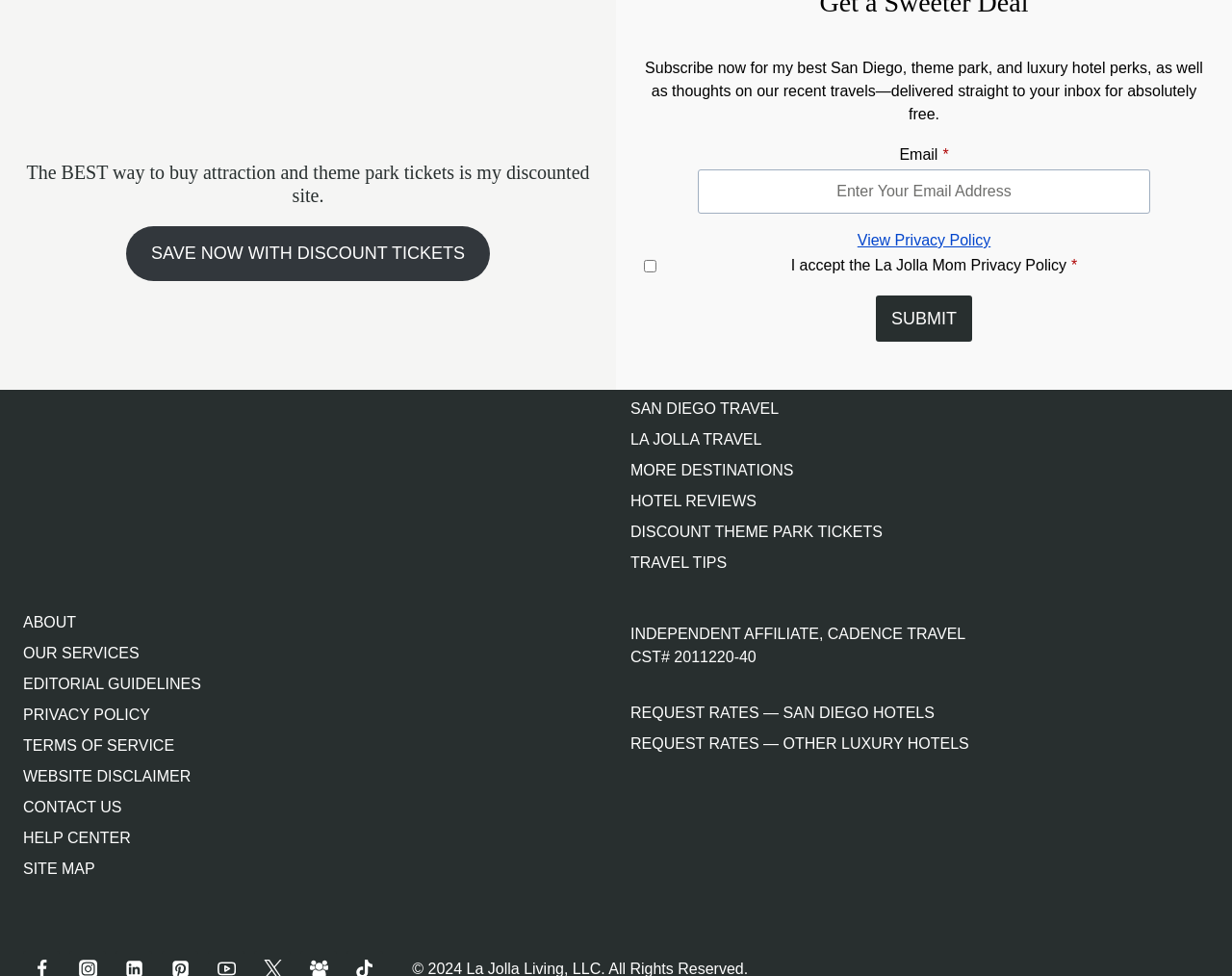What type of content is available on this website?
Please respond to the question thoroughly and include all relevant details.

The presence of links like 'SAN DIEGO TRAVEL', 'LA JOLLA TRAVEL', 'HOTEL REVIEWS', and 'TRAVEL TIPS' suggests that the website provides travel-related content.